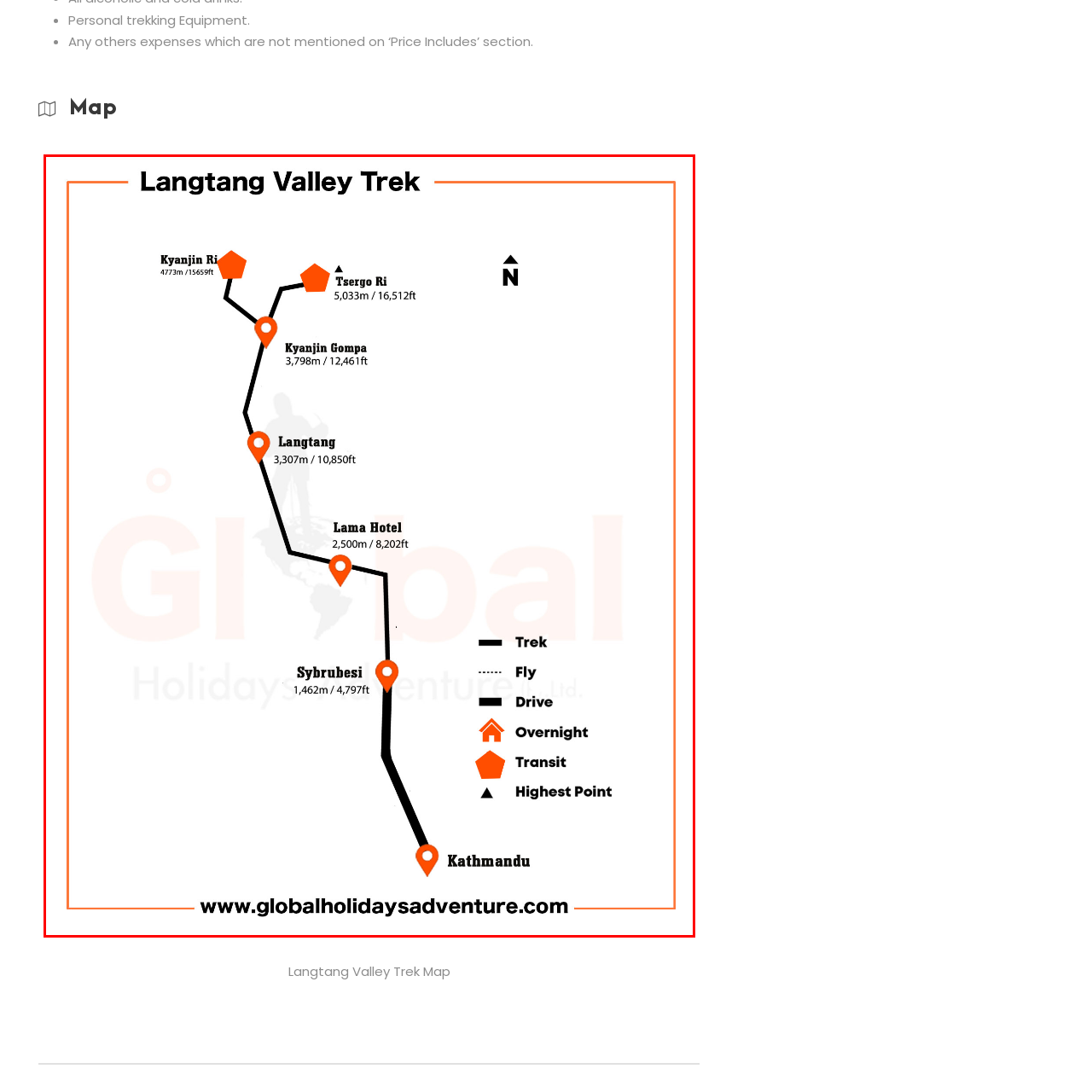Focus on the area marked by the red box, What is the purpose of the dotted lines on the map? 
Answer briefly using a single word or phrase.

Alternative travel options